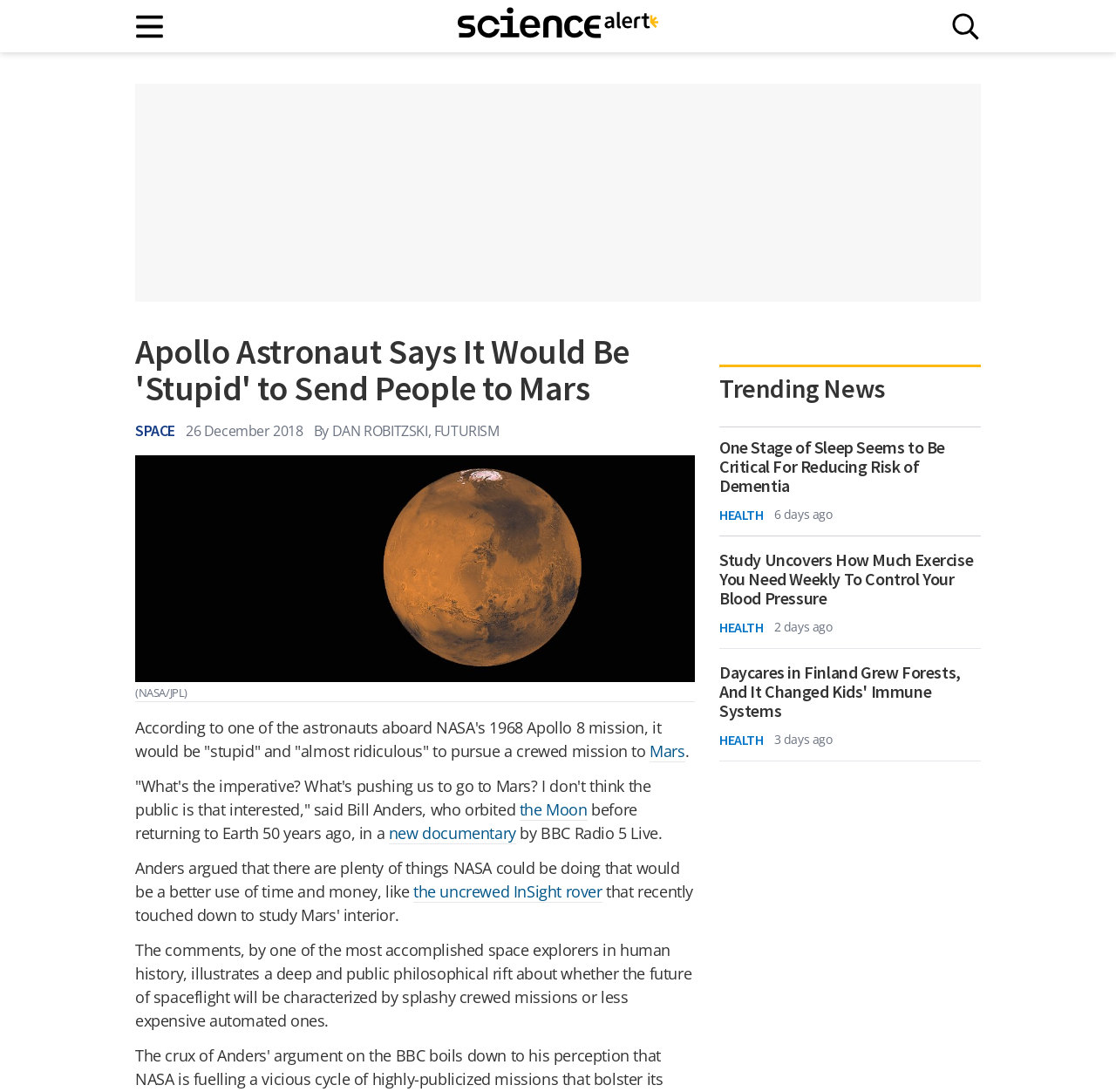Can you pinpoint the bounding box coordinates for the clickable element required for this instruction: "Read more about SPACE"? The coordinates should be four float numbers between 0 and 1, i.e., [left, top, right, bottom].

[0.121, 0.385, 0.157, 0.404]